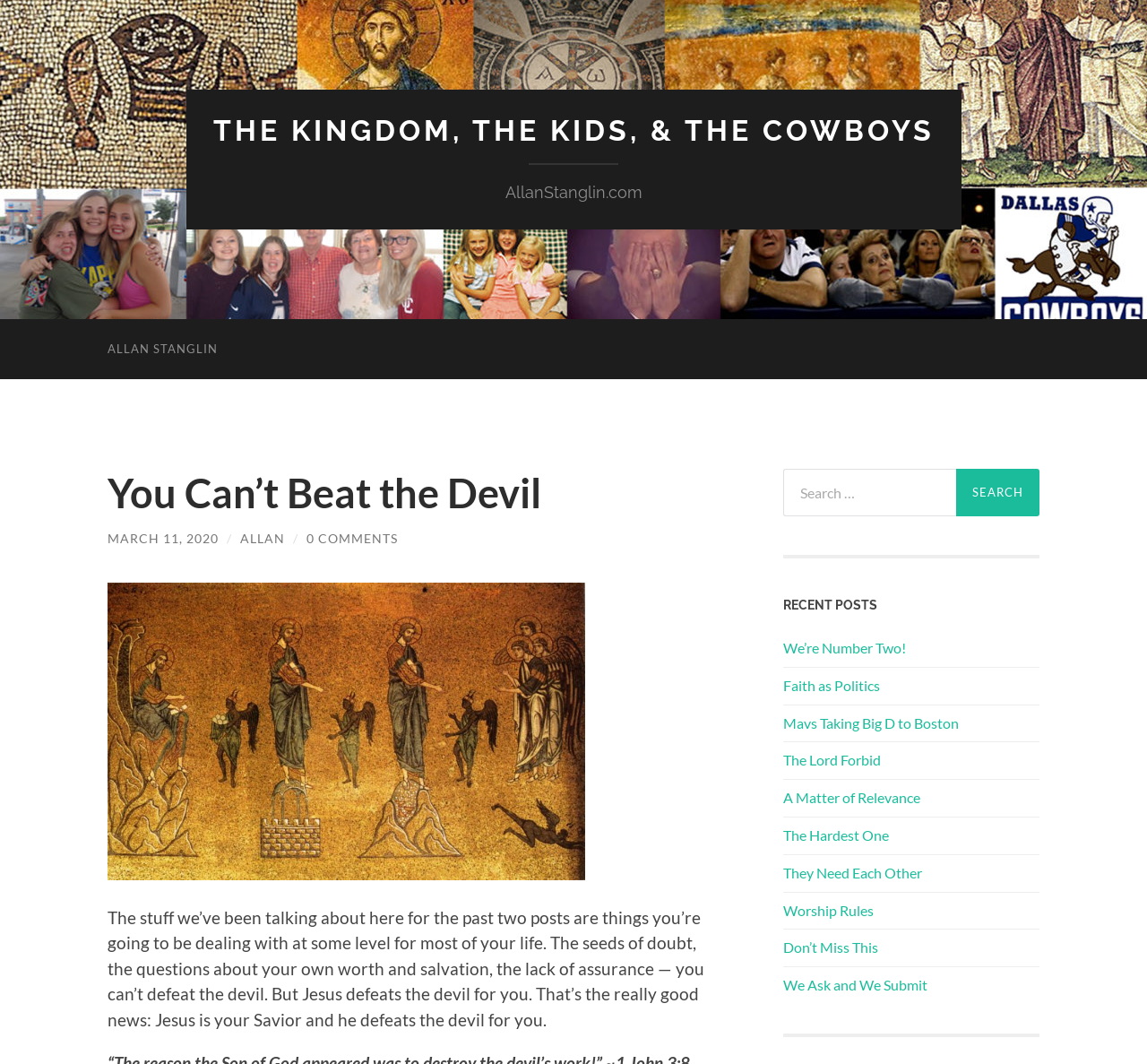Provide a brief response in the form of a single word or phrase:
How many recent posts are listed?

9